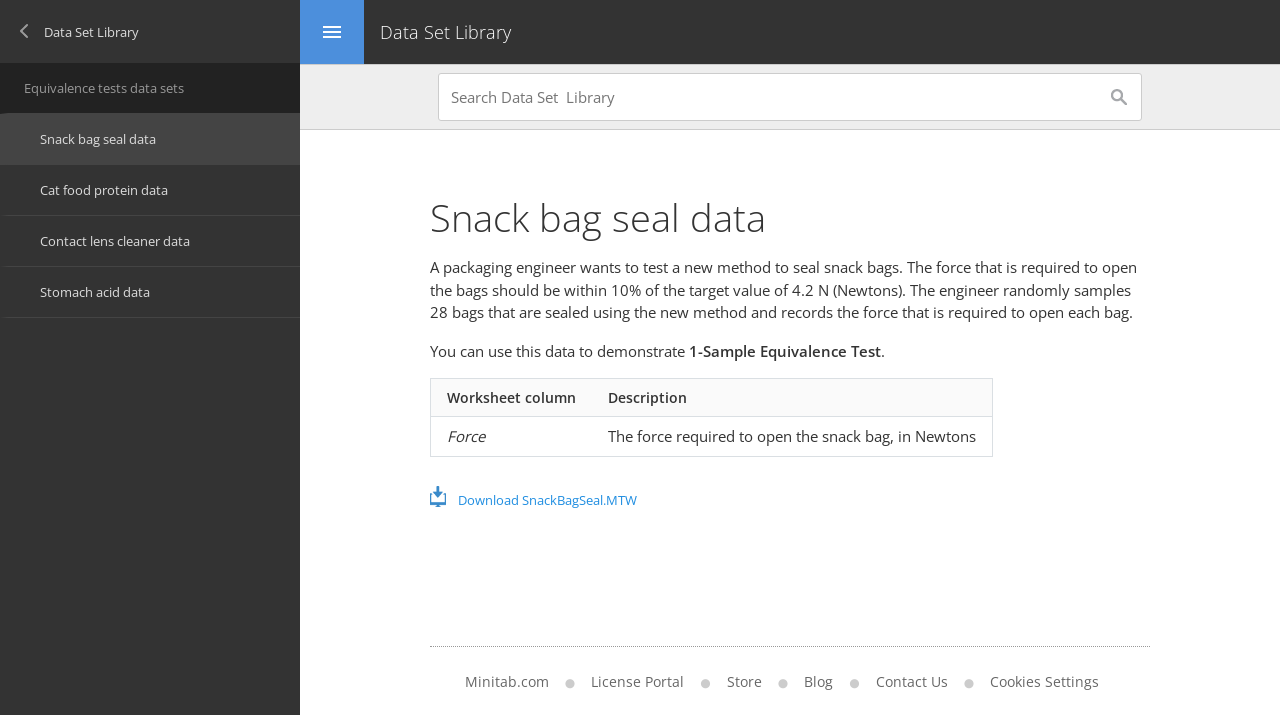Provide your answer in one word or a succinct phrase for the question: 
What is the target value for the force required to open the snack bags?

4.2 N